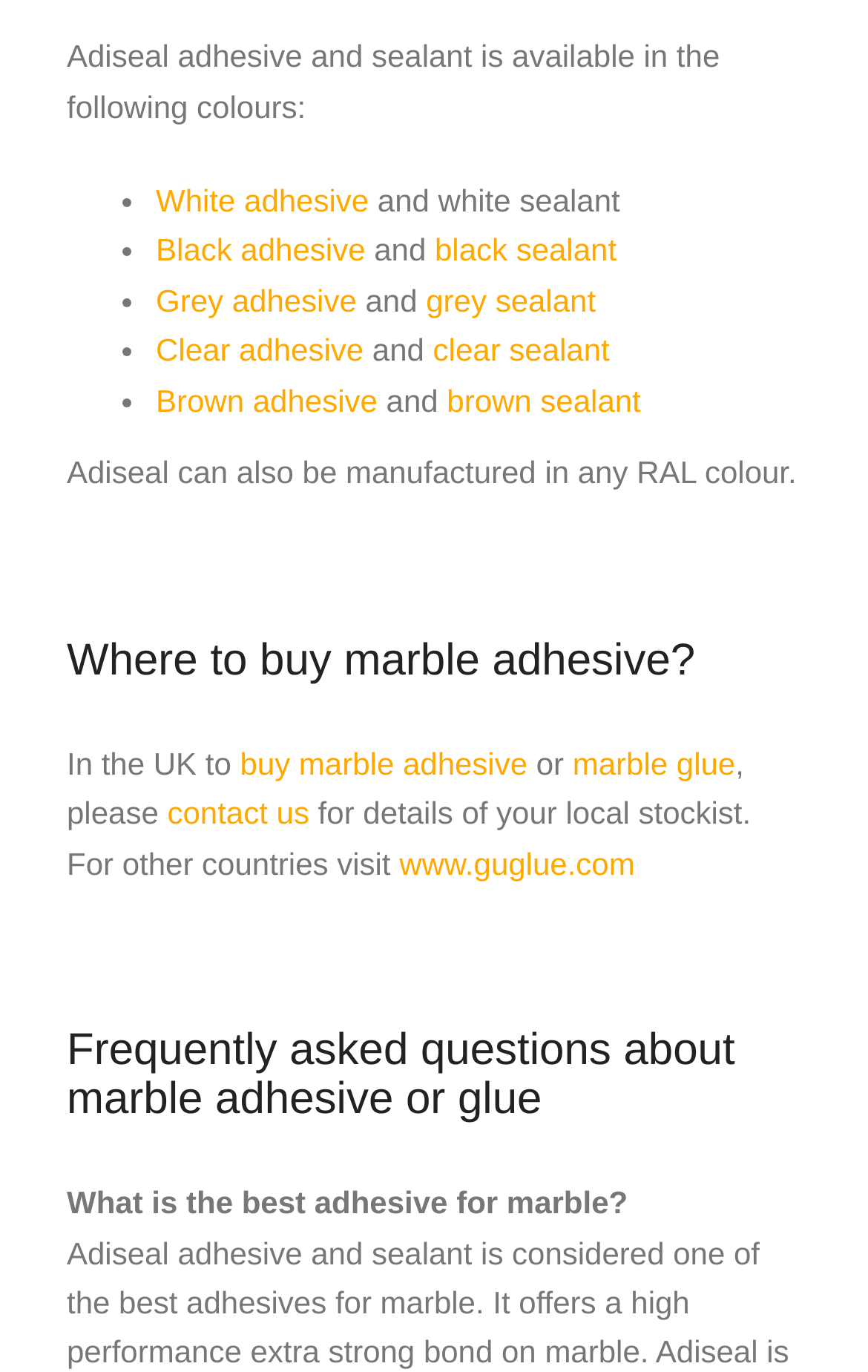Analyze the image and answer the question with as much detail as possible: 
What is the best adhesive for marble?

The webpage does not explicitly state what the best adhesive for marble is, but it does provide a section for frequently asked questions about marble adhesive or glue, including this specific question.